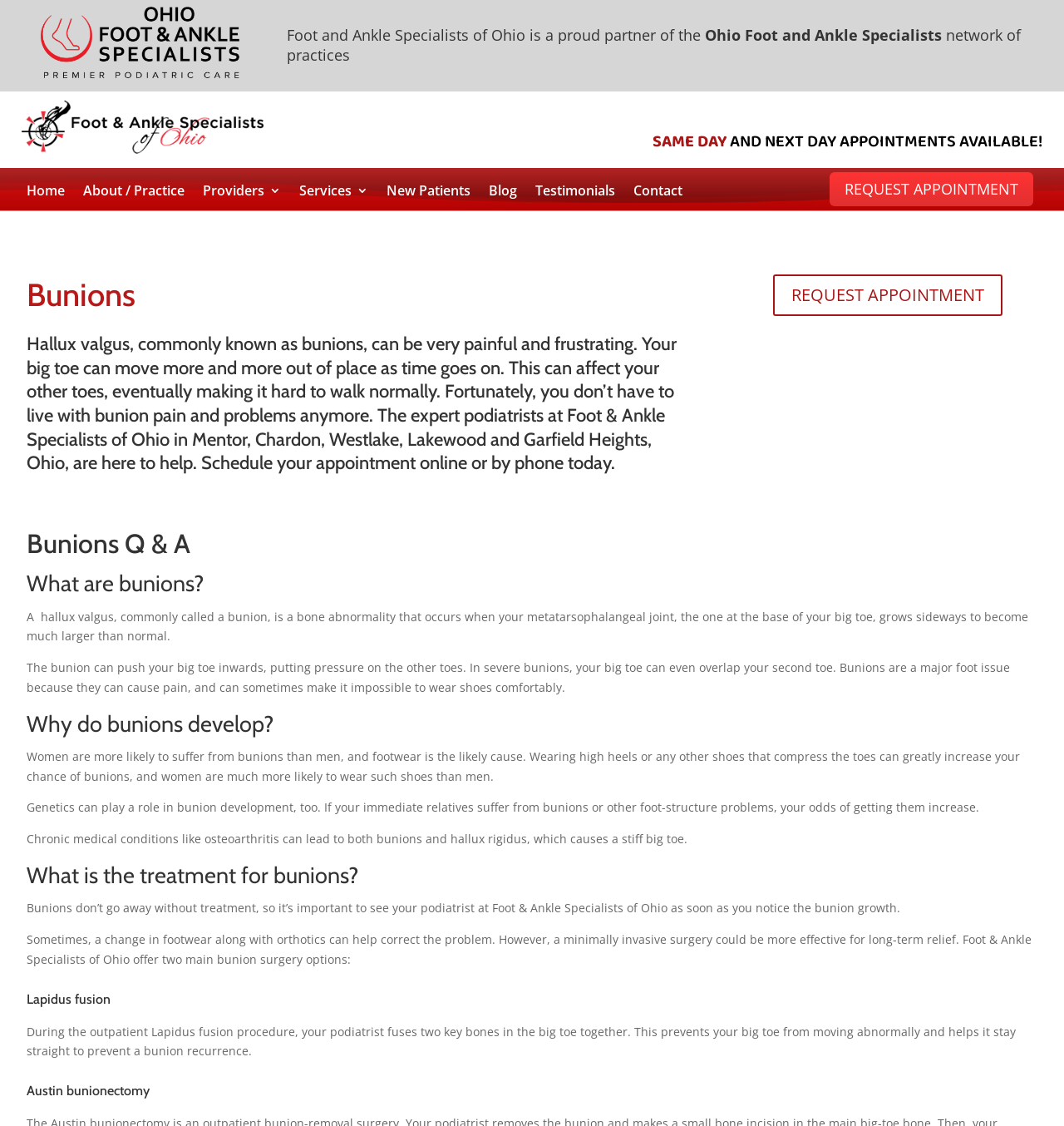Answer this question in one word or a short phrase: What is the purpose of the 'REQUEST APPOINTMENT' button?

To schedule an appointment